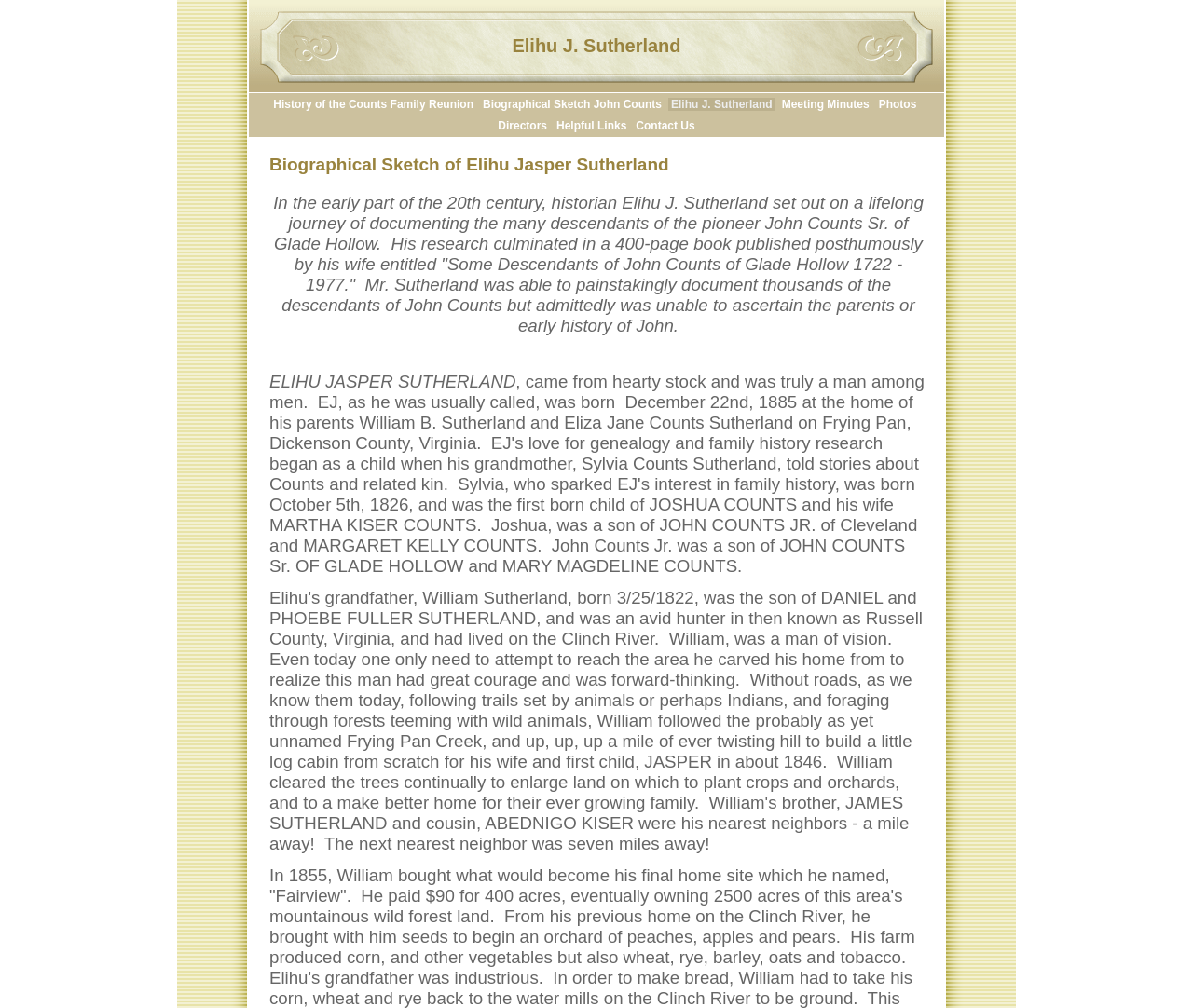Pinpoint the bounding box coordinates of the element you need to click to execute the following instruction: "read the biographical sketch of Elihu Jasper Sutherland". The bounding box should be represented by four float numbers between 0 and 1, in the format [left, top, right, bottom].

[0.209, 0.153, 0.791, 0.174]